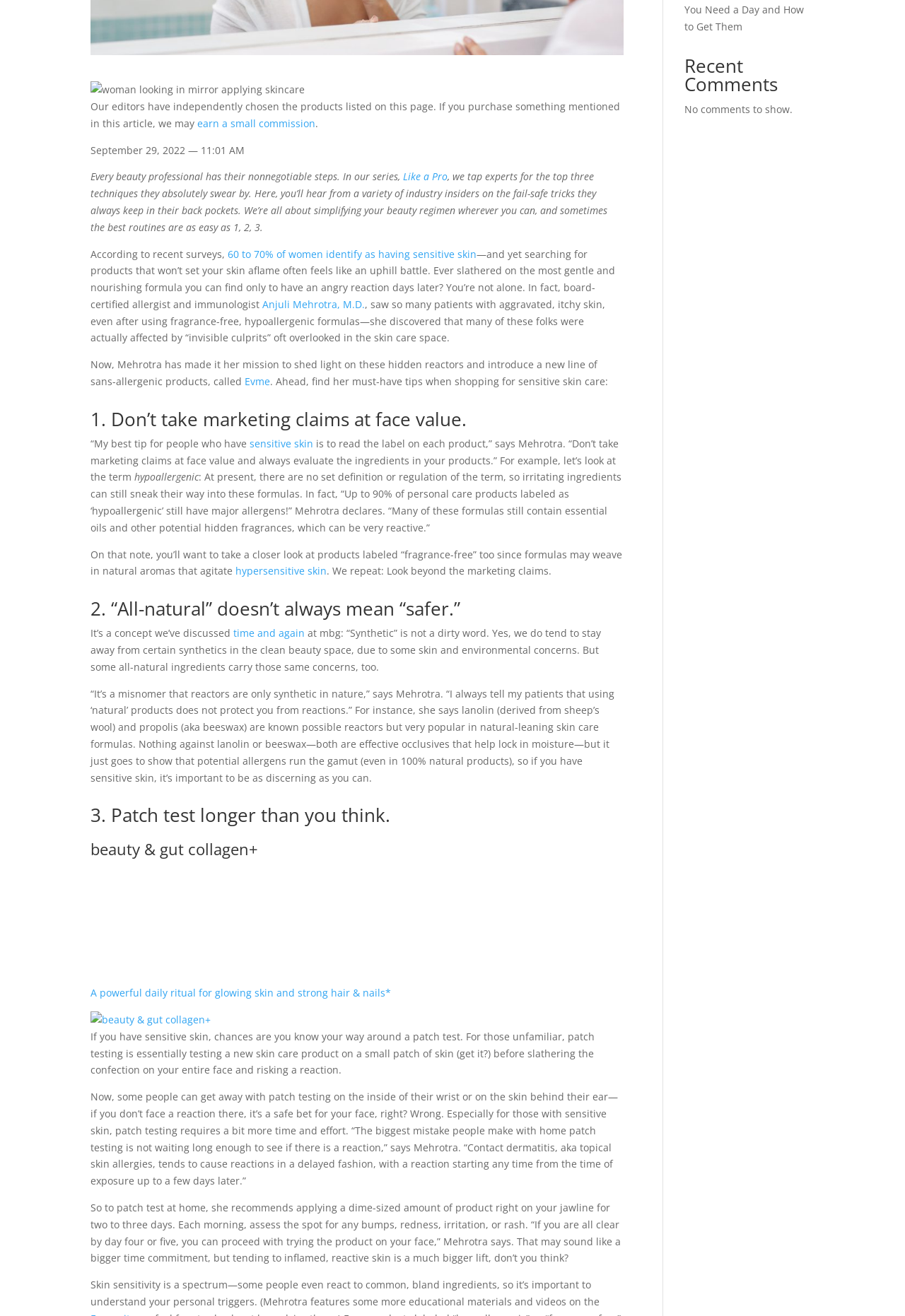Calculate the bounding box coordinates of the UI element given the description: "Anjuli Mehrotra, M.D.".

[0.29, 0.226, 0.403, 0.236]